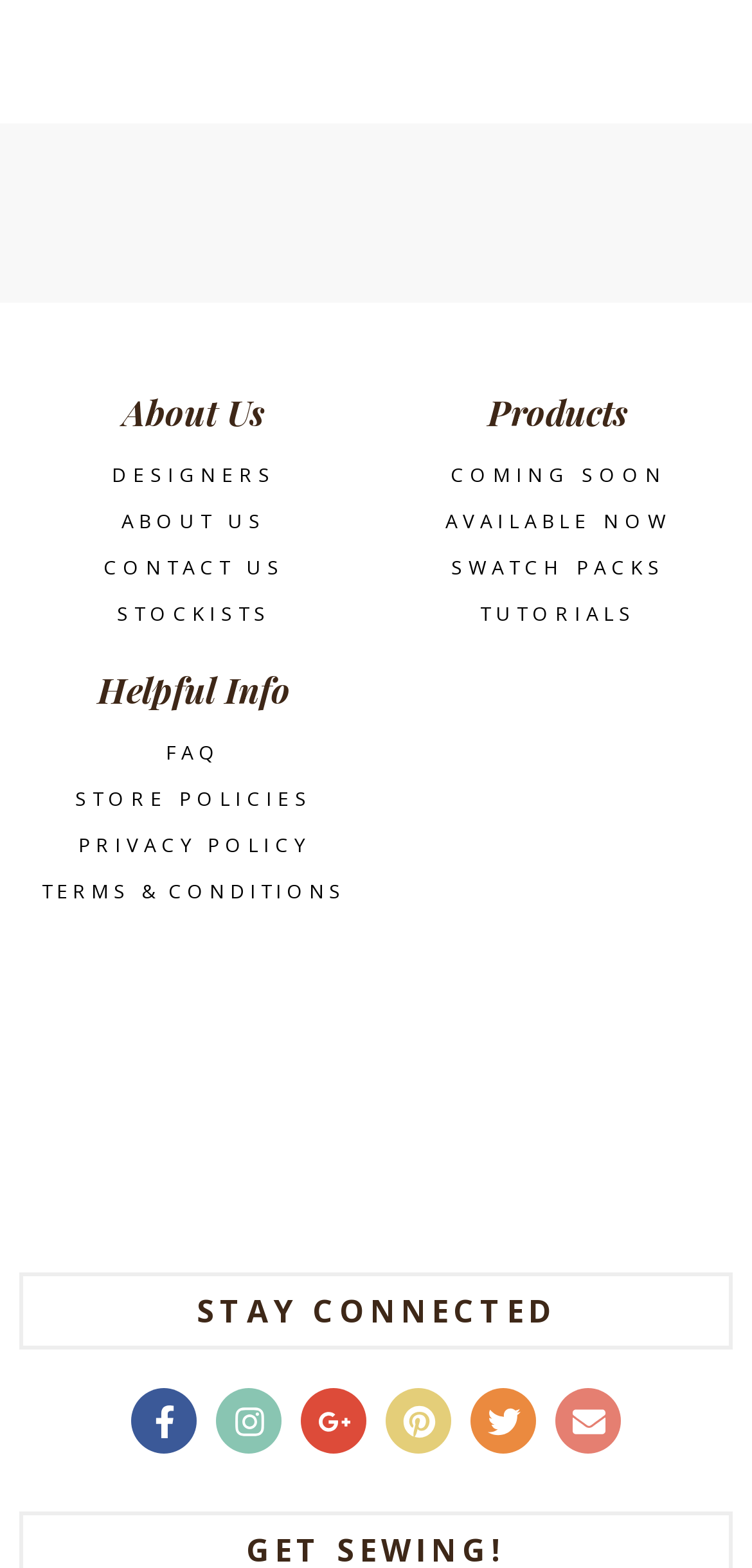Indicate the bounding box coordinates of the element that must be clicked to execute the instruction: "View DESIGNERS page". The coordinates should be given as four float numbers between 0 and 1, i.e., [left, top, right, bottom].

[0.149, 0.297, 0.367, 0.309]